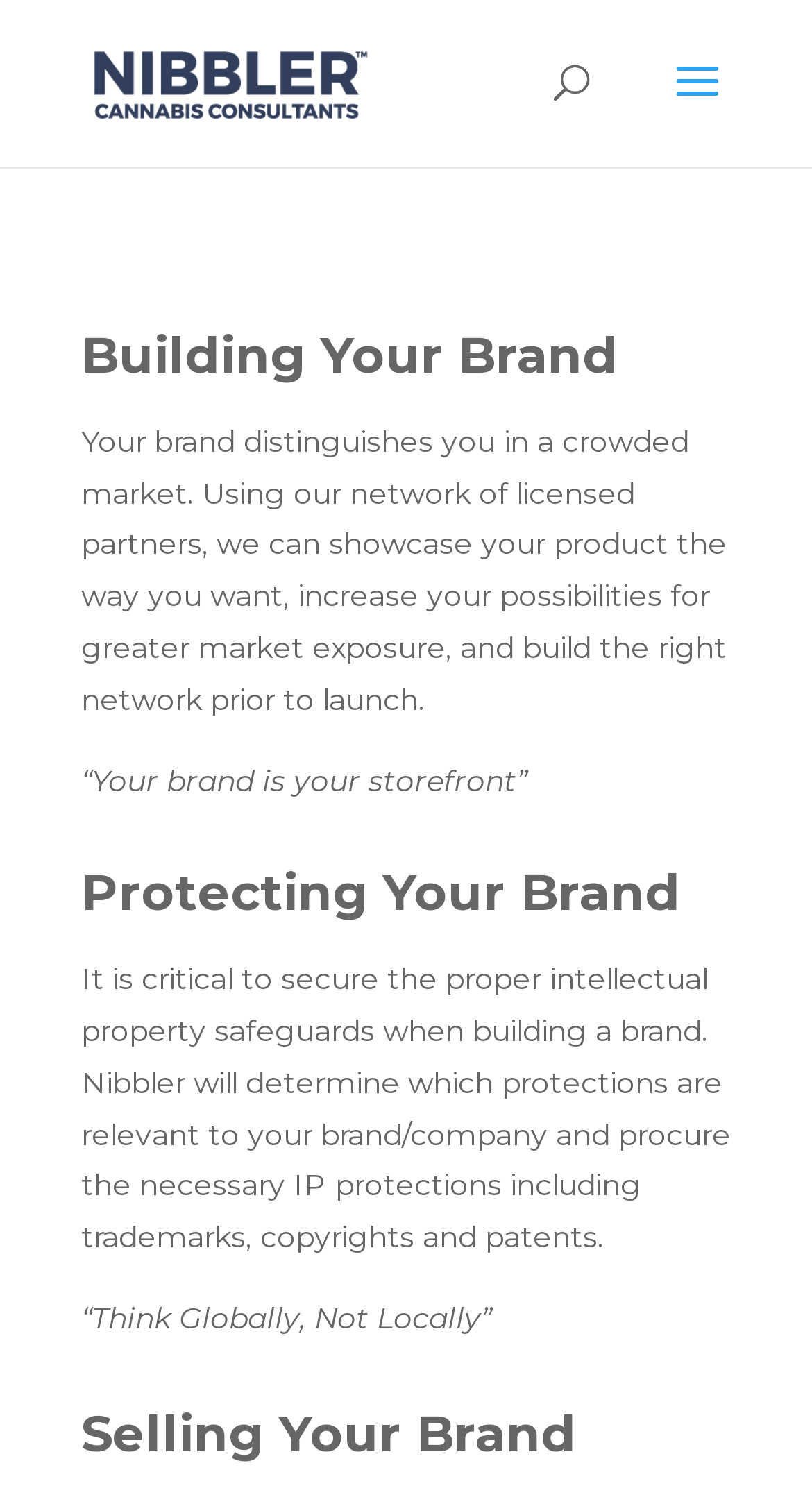Please respond in a single word or phrase: 
What is the importance of intellectual property safeguards?

Critical for brand building